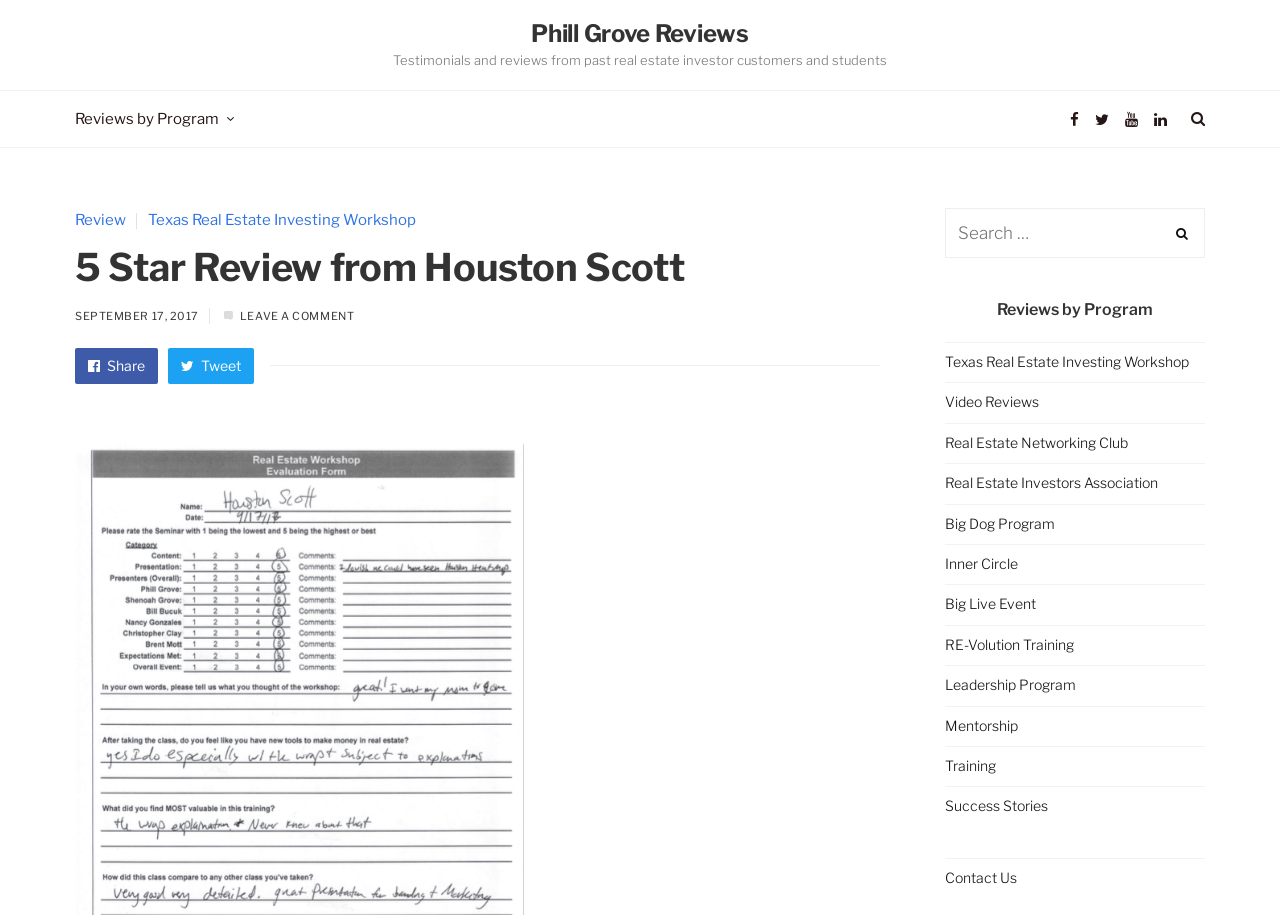What social media sharing options are available?
Kindly answer the question with as much detail as you can.

The webpage provides social media sharing options, including 'Share' and 'Tweet', which can be found below the review content.